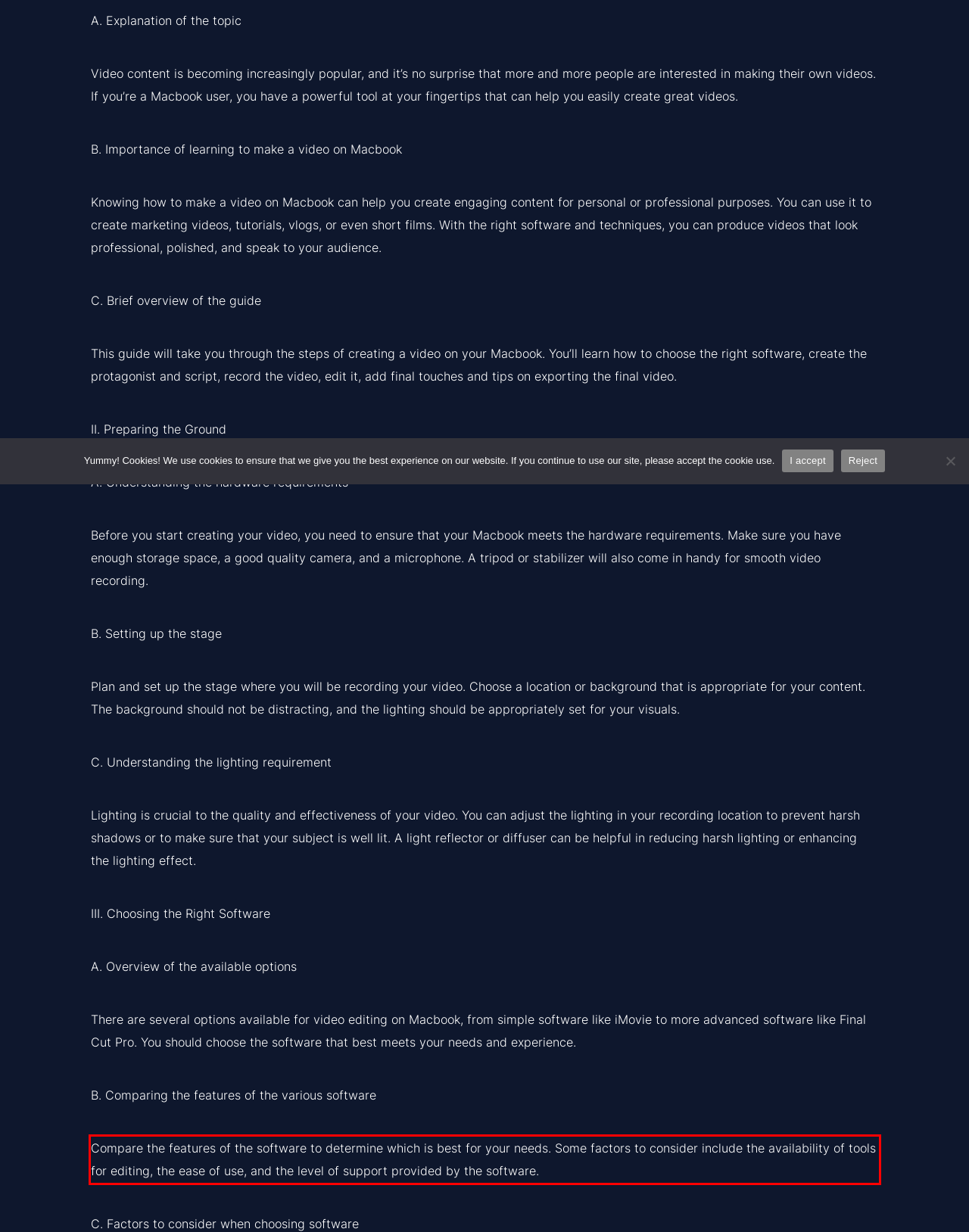Given a screenshot of a webpage with a red bounding box, please identify and retrieve the text inside the red rectangle.

Compare the features of the software to determine which is best for your needs. Some factors to consider include the availability of tools for editing, the ease of use, and the level of support provided by the software.